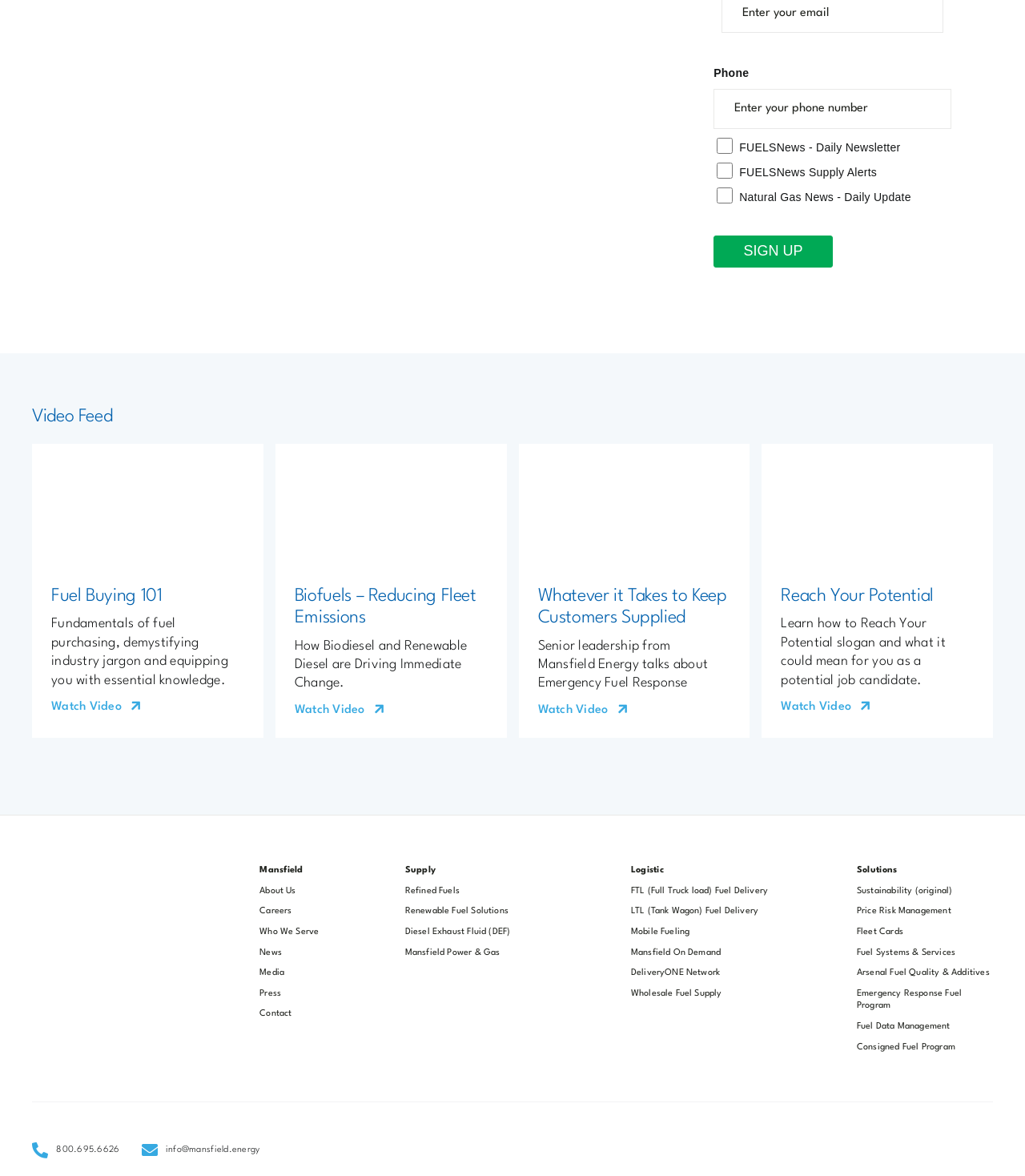Show the bounding box coordinates for the HTML element as described: "Price Risk Management".

[0.836, 0.77, 0.969, 0.787]